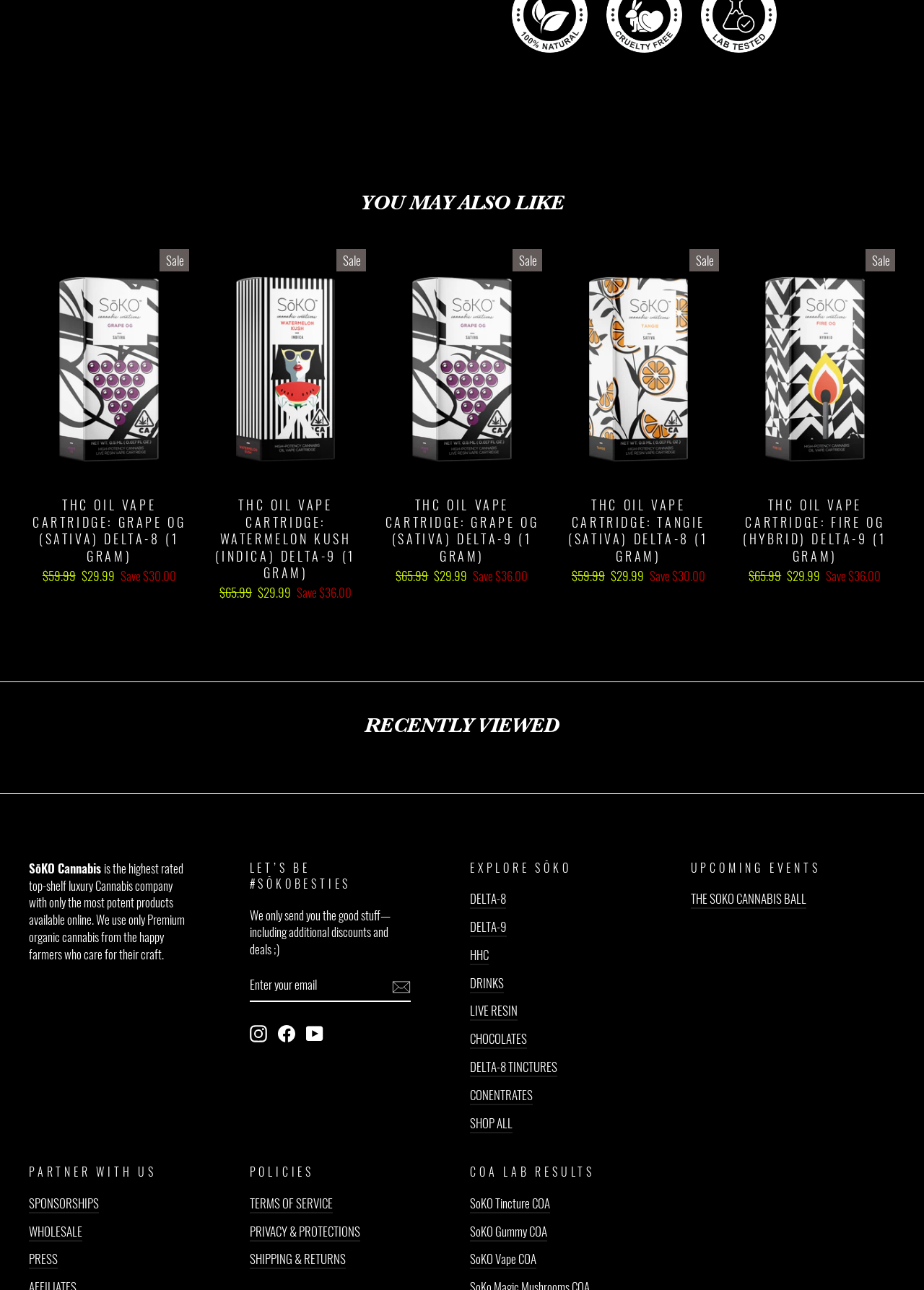Locate the bounding box coordinates of the area you need to click to fulfill this instruction: 'Enter your email address'. The coordinates must be in the form of four float numbers ranging from 0 to 1: [left, top, right, bottom].

[0.27, 0.751, 0.445, 0.777]